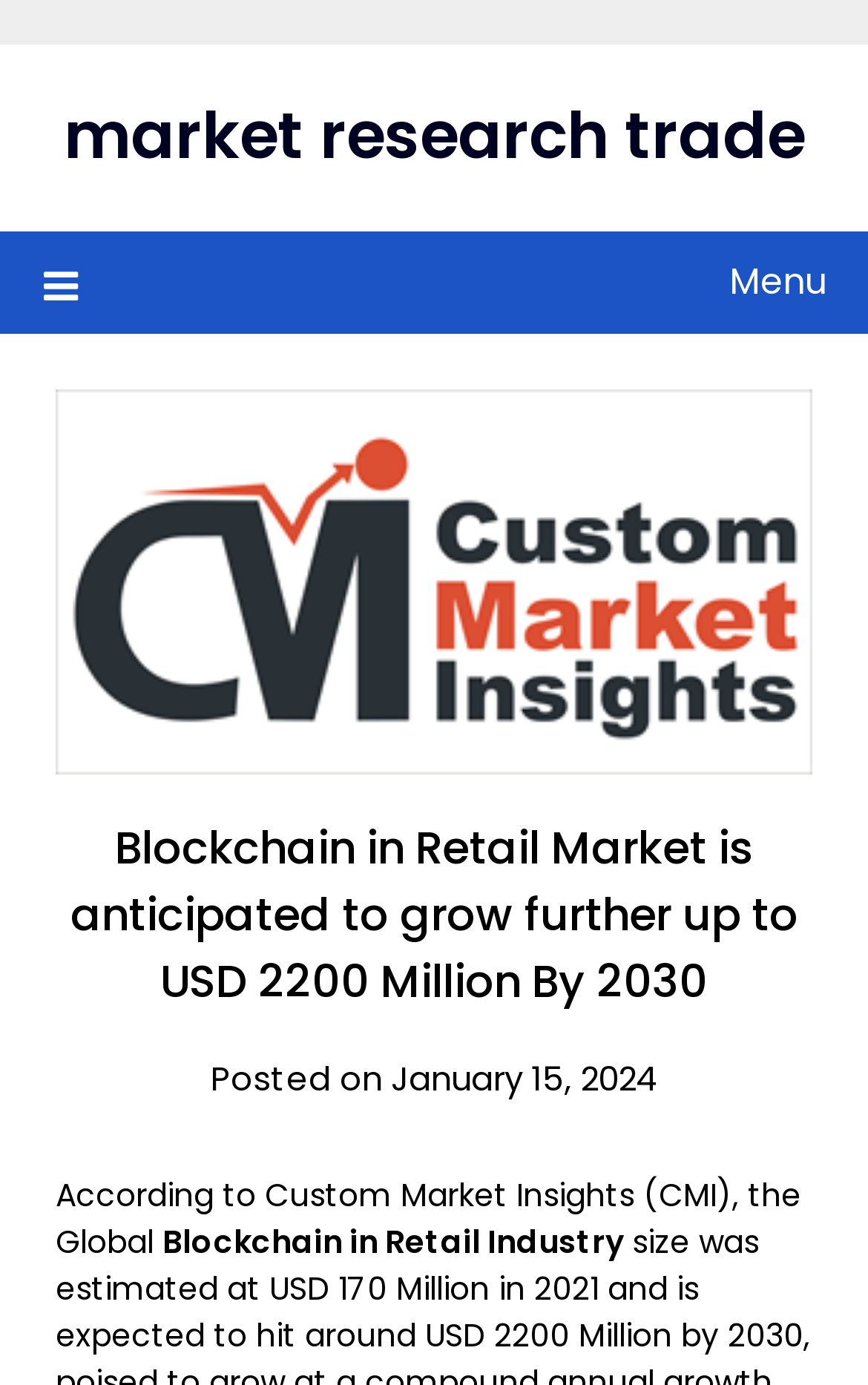What is the principal heading displayed on the webpage?

Blockchain in Retail Market is anticipated to grow further up to USD 2200 Million By 2030